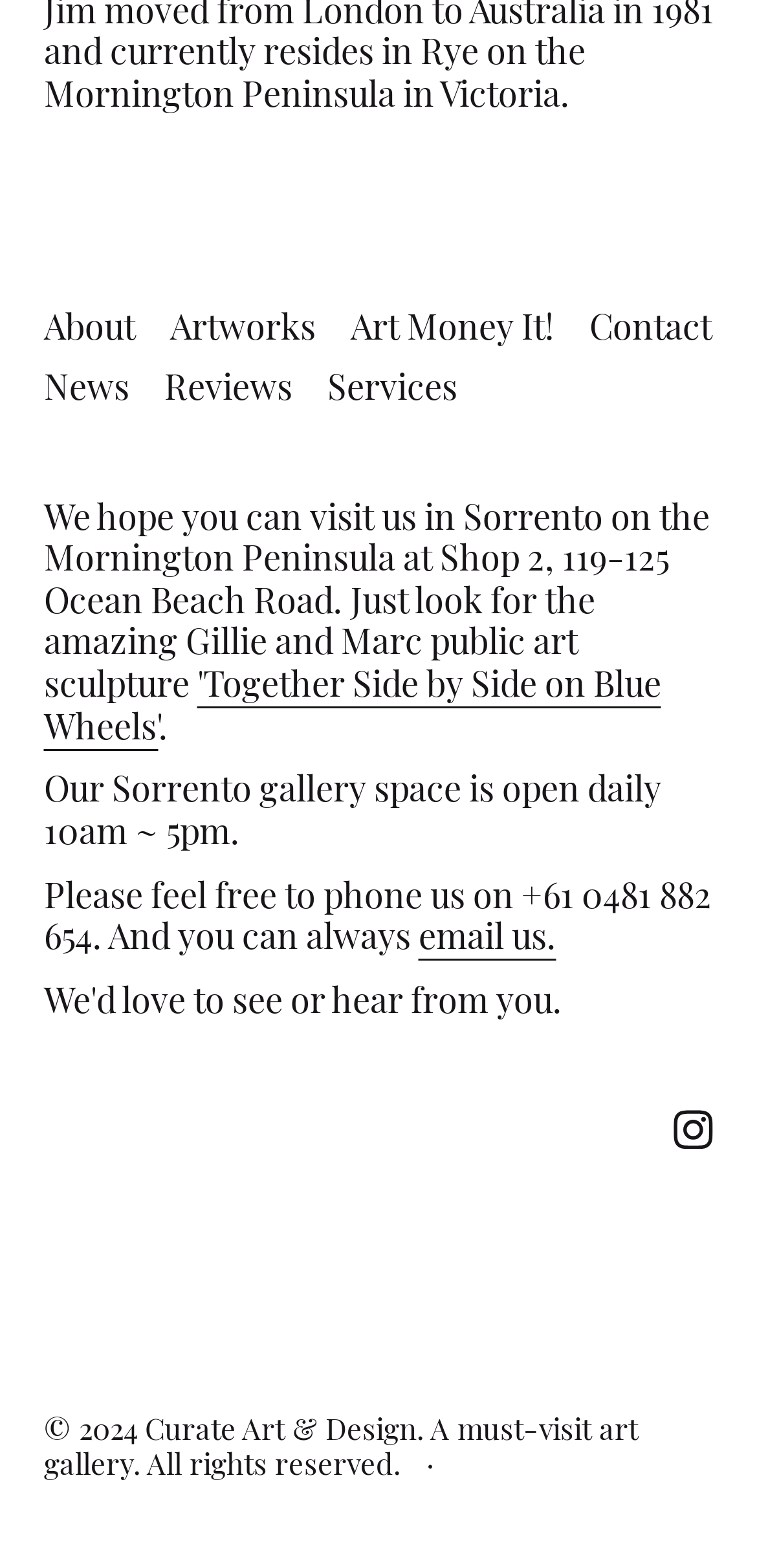Determine the bounding box coordinates in the format (top-left x, top-left y, bottom-right x, bottom-right y). Ensure all values are floating point numbers between 0 and 1. Identify the bounding box of the UI element described by: June 3, 2020

None